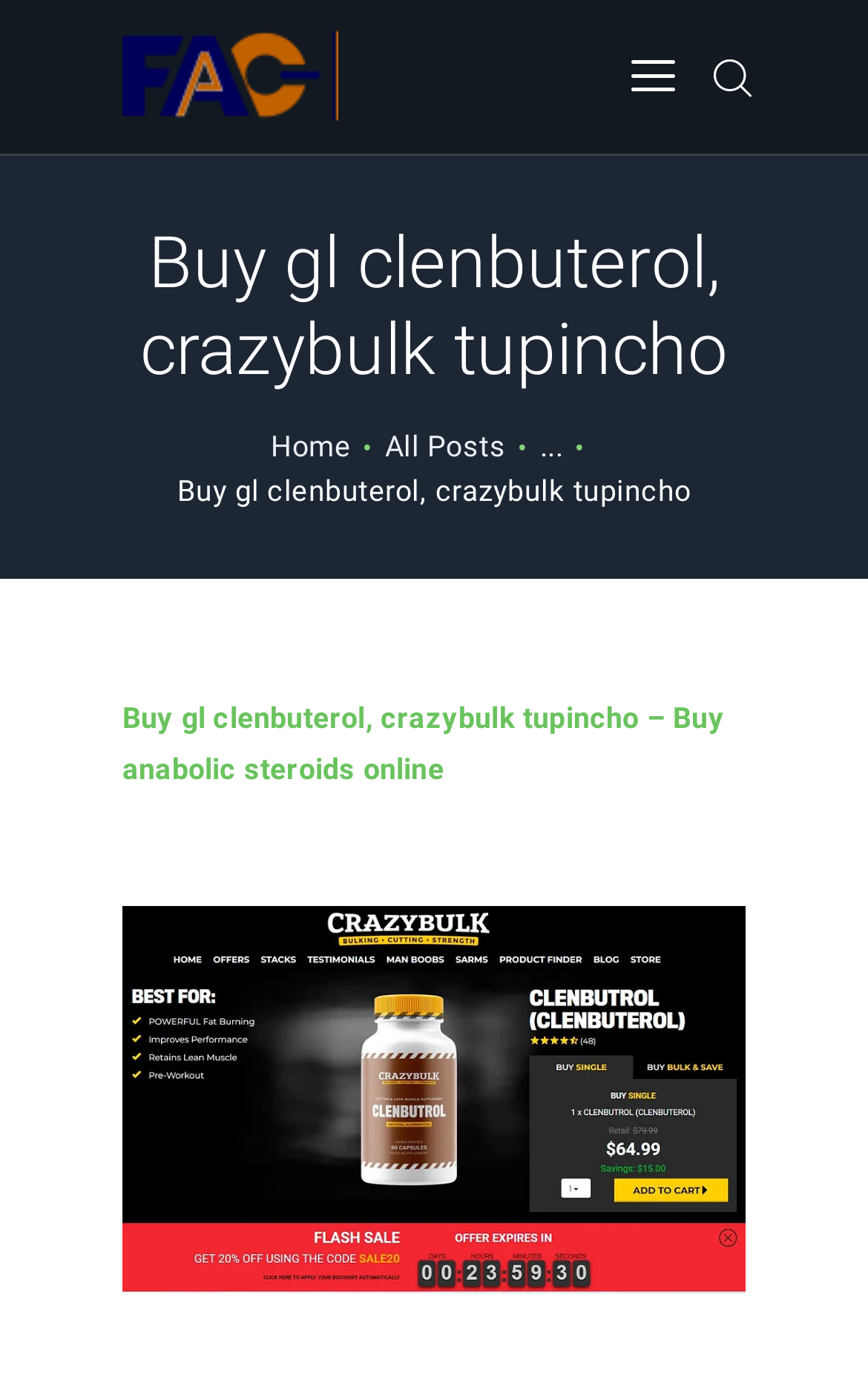Given the element description, predict the bounding box coordinates in the format (top-left x, top-left y, bottom-right x, bottom-right y). Make sure all values are between 0 and 1. Here is the element description: عن الشركة

[0.141, 0.304, 0.859, 0.351]